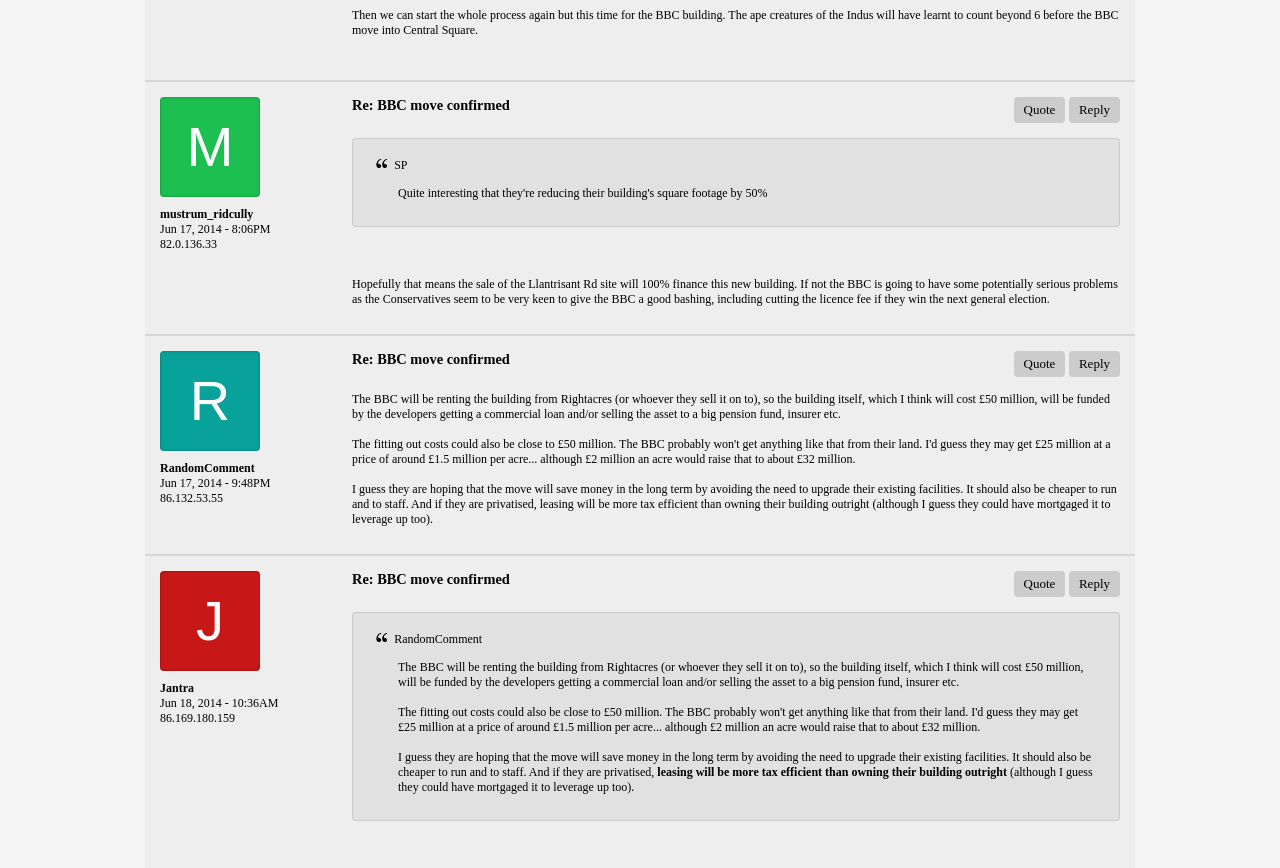Please look at the image and answer the question with a detailed explanation: Who wrote the post 'Re: BBC move confirmed'?

I found the answer by looking at the link element with the text 'mustrum_ridcully' which is associated with the post 'Re: BBC move confirmed'.